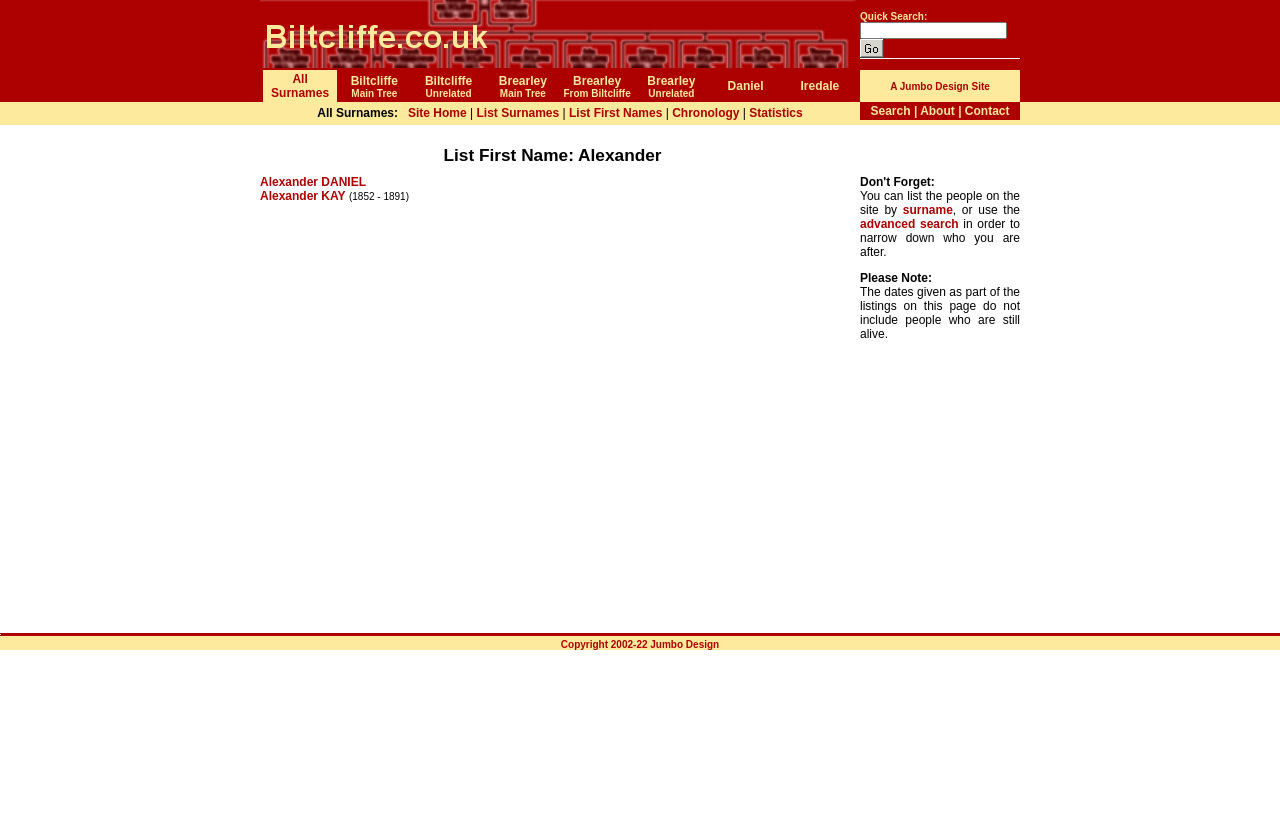What are the different surname options available?
Please provide a single word or phrase as your answer based on the screenshot.

Biltcliffe, Brearley, etc.